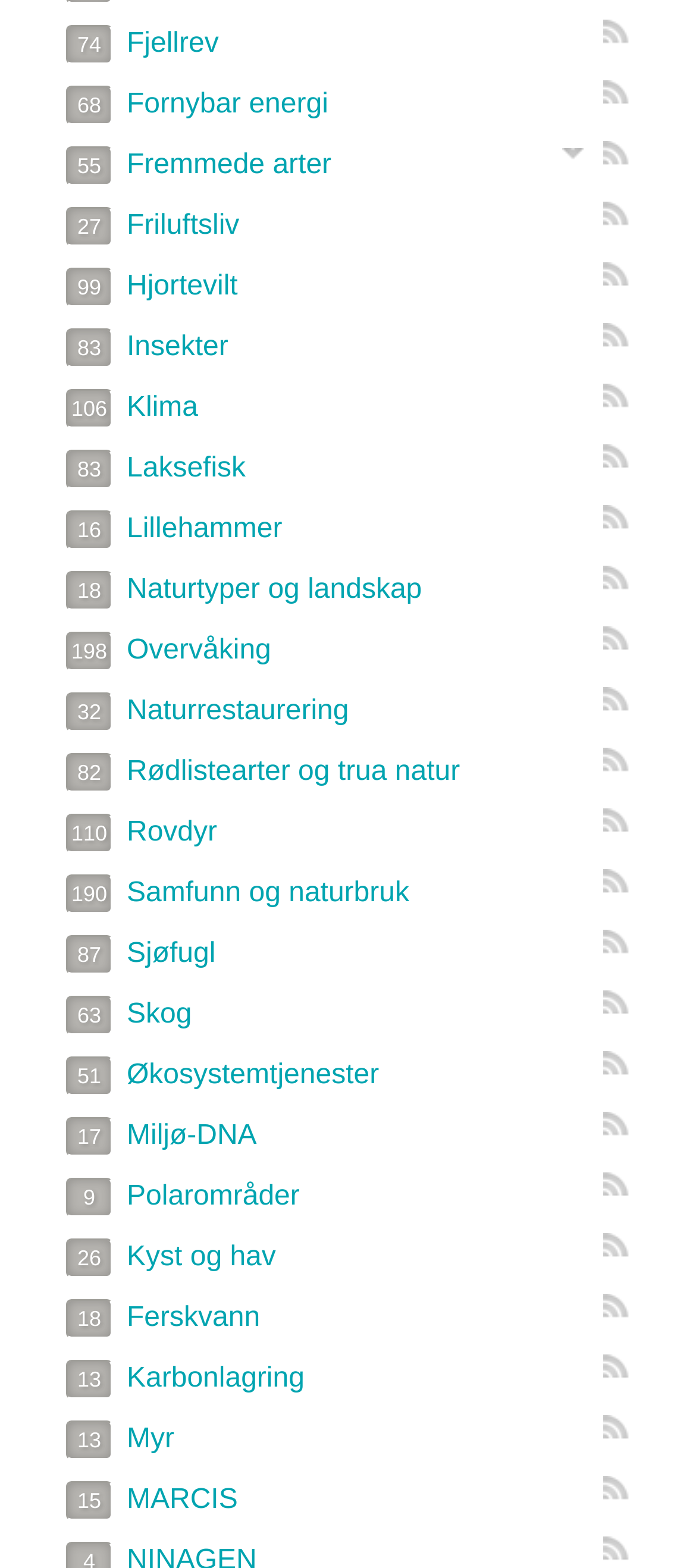Please identify the coordinates of the bounding box for the clickable region that will accomplish this instruction: "View 55 Fremmede arter".

[0.095, 0.096, 0.476, 0.115]